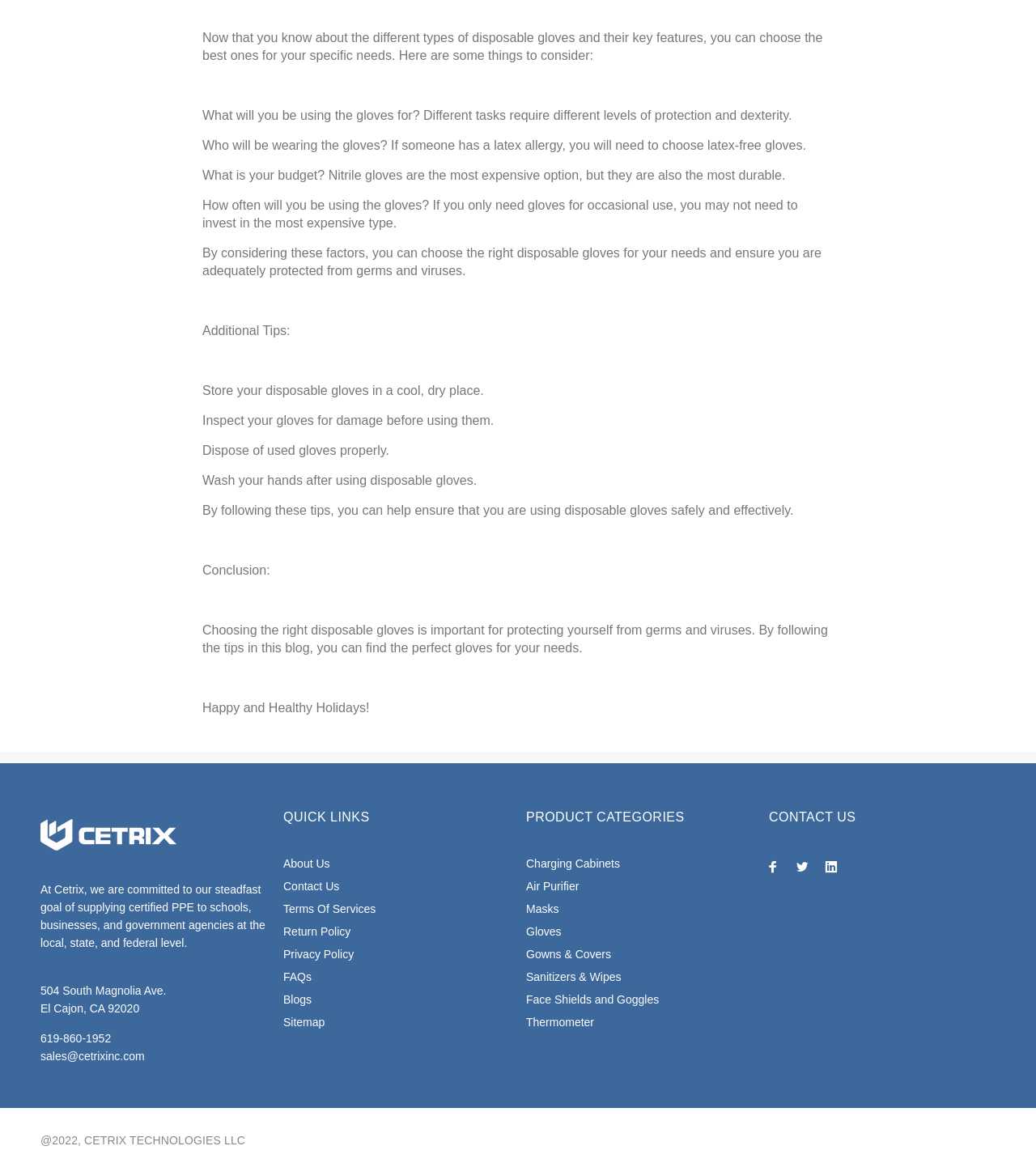Provide a brief response to the question below using a single word or phrase: 
What is the purpose of the blog post?

To help choose the right disposable gloves